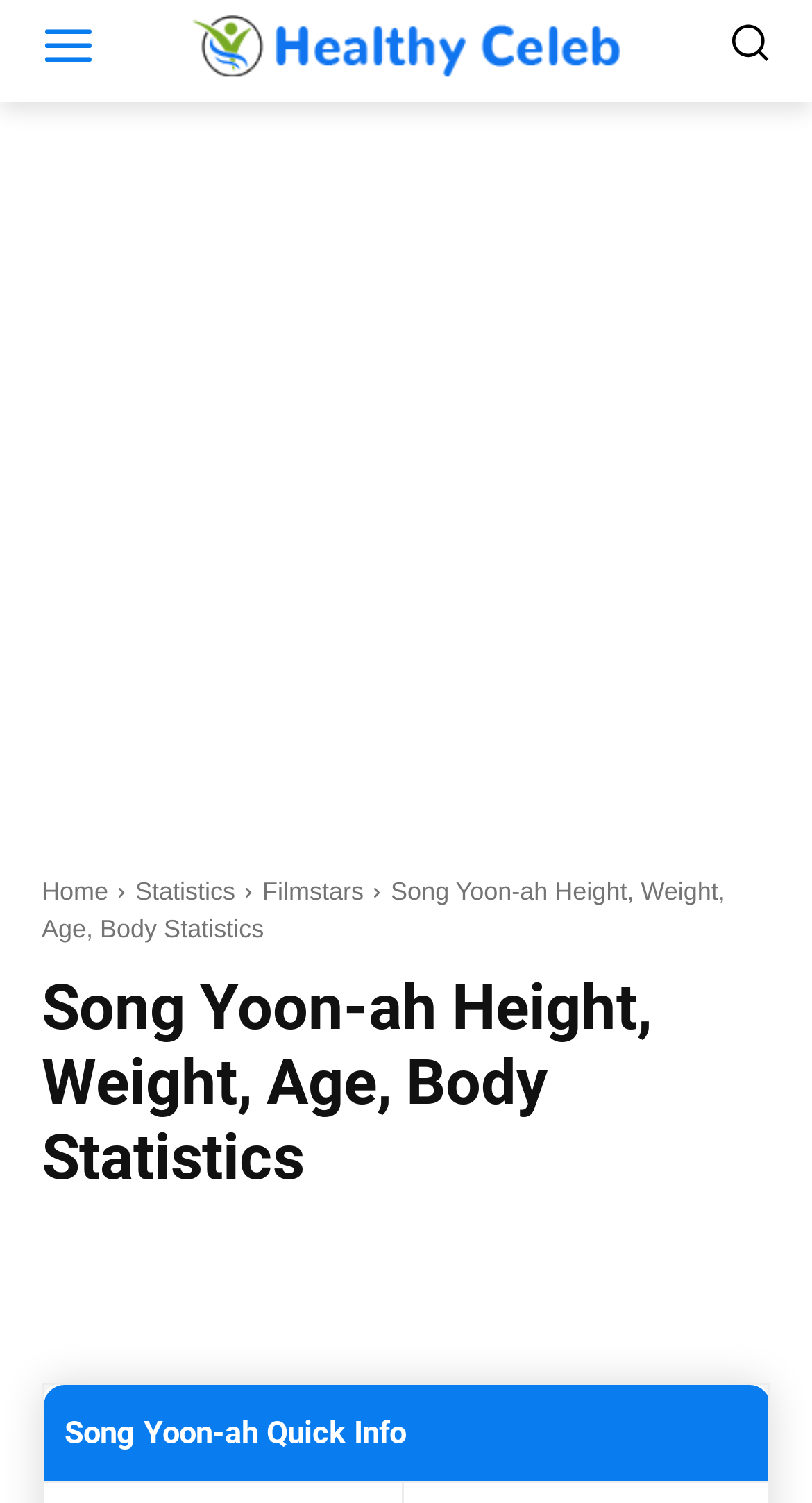Identify the bounding box coordinates of the region that should be clicked to execute the following instruction: "view Song Yoon-ah Height, Weight, Age, Body Statistics".

[0.051, 0.646, 0.949, 0.796]